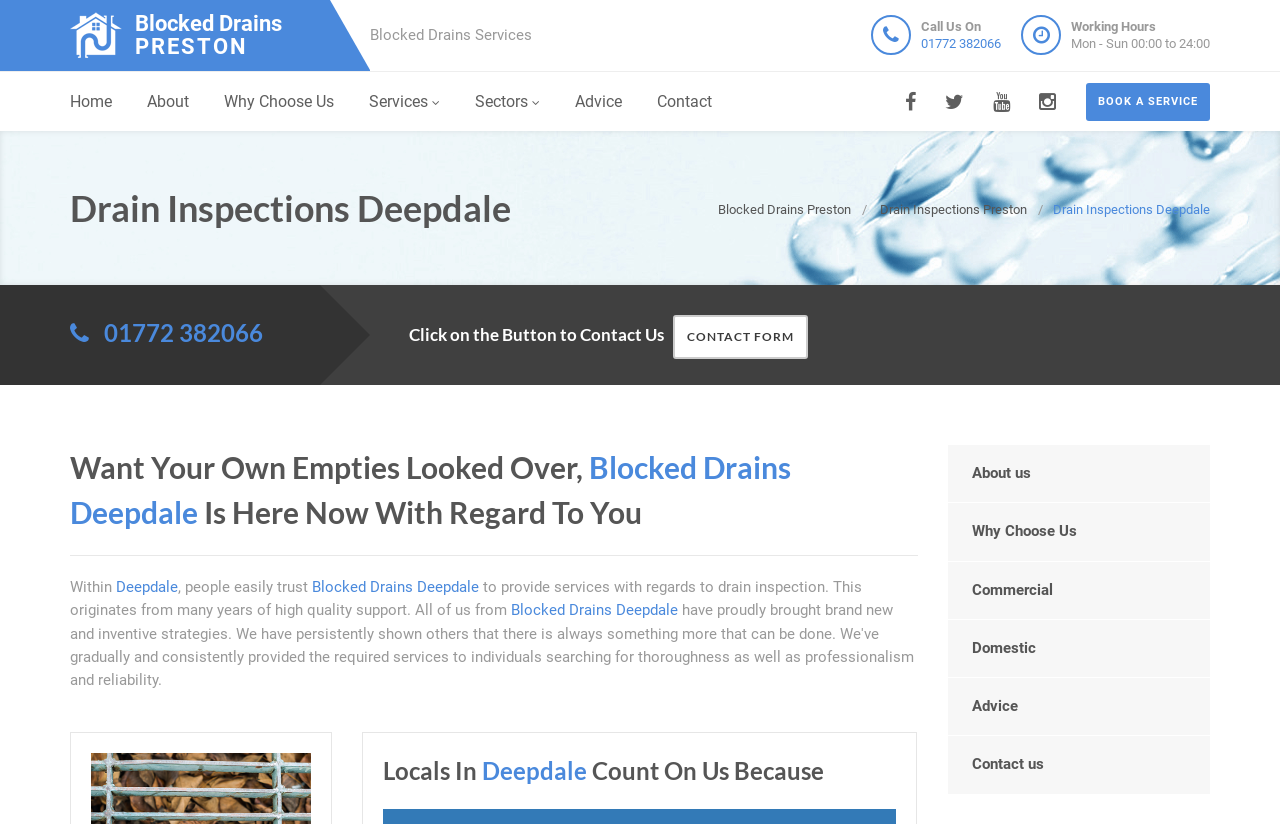What is the phone number to call for drain inspection services?
Please provide a single word or phrase in response based on the screenshot.

01772 382066